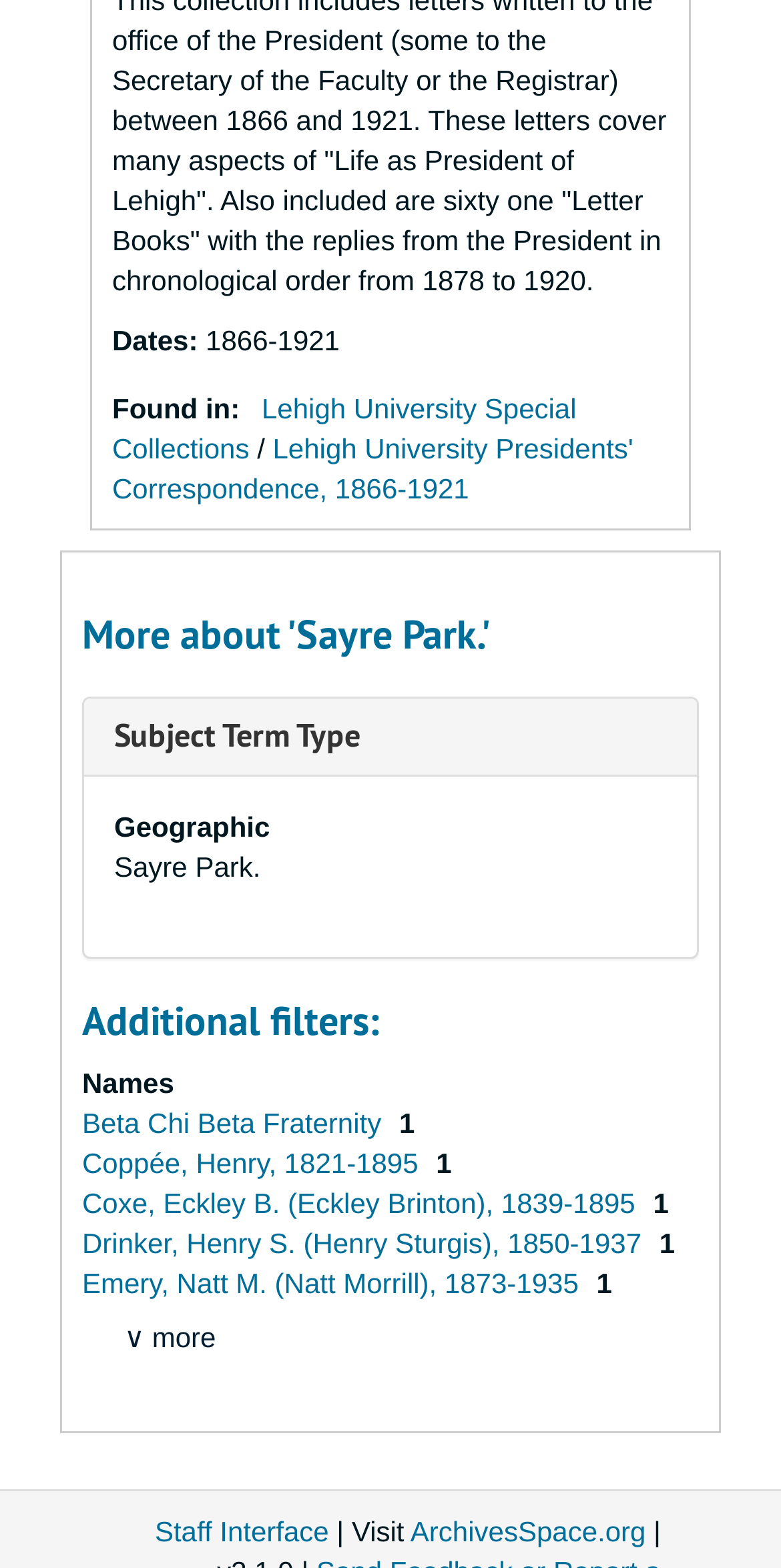Locate the bounding box coordinates of the UI element described by: "info@deobeautyproducts.co.uk". The bounding box coordinates should consist of four float numbers between 0 and 1, i.e., [left, top, right, bottom].

None